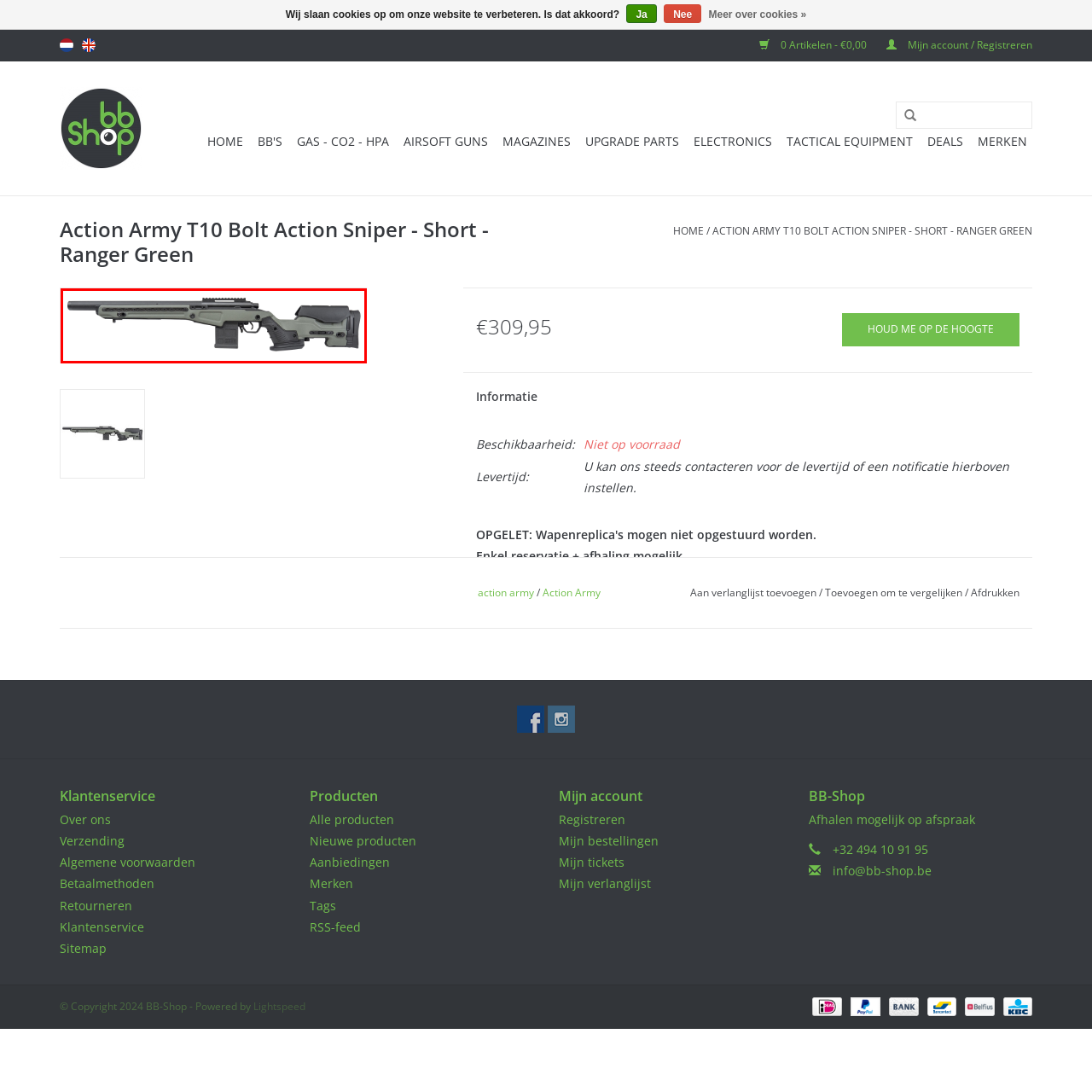Create a detailed narrative describing the image bounded by the red box.

This image showcases the Action Army T10 Bolt Action Sniper Rifle in a sleek Ranger Green finish. This high-performance airsoft sniper rifle is designed for precision and ergonomics, featuring a smooth bolt action mechanism. The one-piece upper receiver contributes to its structural integrity, while the adjustable cheek rest ensures user comfort during extended use. Its polymer body offers durability and a lightweight feel, alongside a large charging handle that facilitates quick operation.

The rifle is equipped with a 20mm Picatinny rail on top for mounting scopes or red dot sights, enhancing targeting accuracy. With a 30-round loading capacity magazine, it promises a strategic advantage during airsoft gameplay. The adjustable hop-up system allows for fine-tuning of shot trajectory, making it a preferred choice for serious enthusiasts. Overall, the Action Army T10 is renowned for its quality build and performance, making it an exciting addition to any airsoft collection.